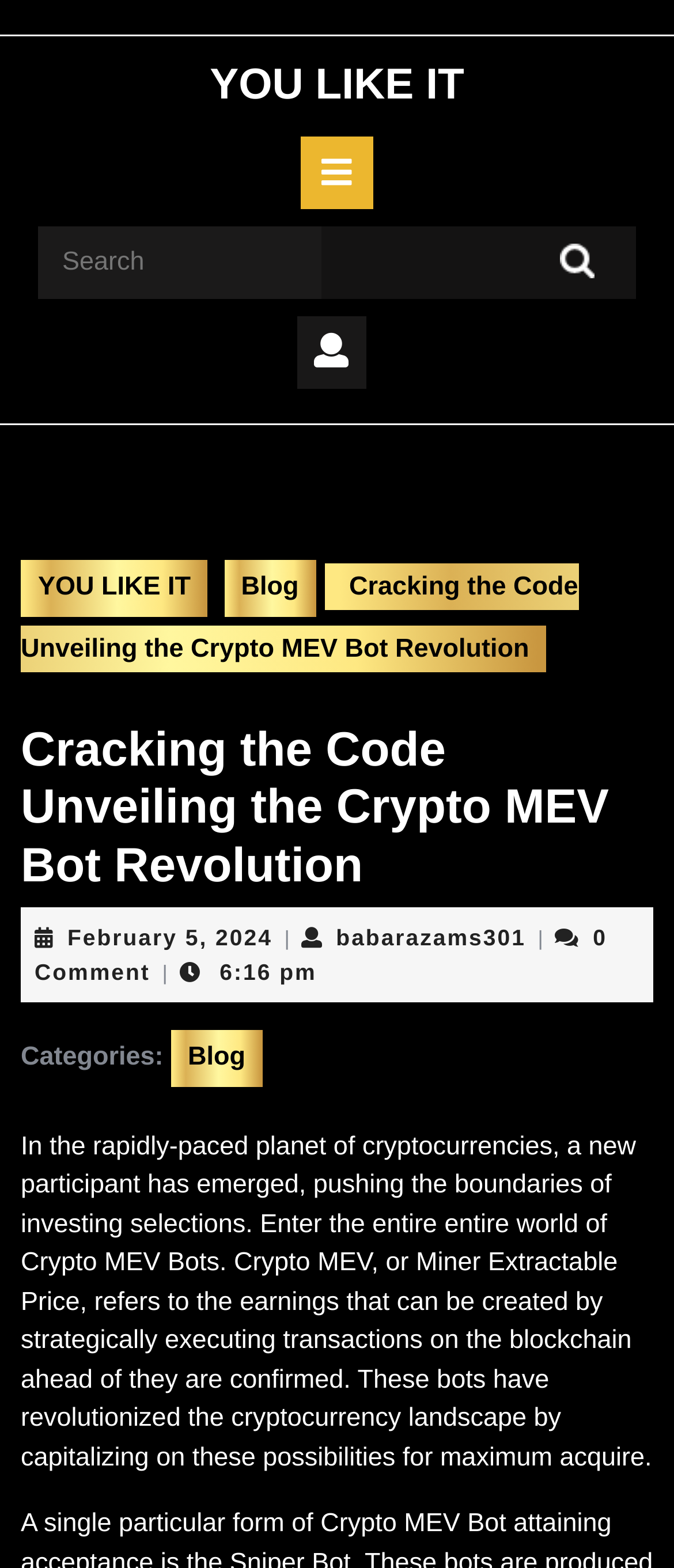What is the time of publication of the article?
Refer to the image and respond with a one-word or short-phrase answer.

6:16 pm